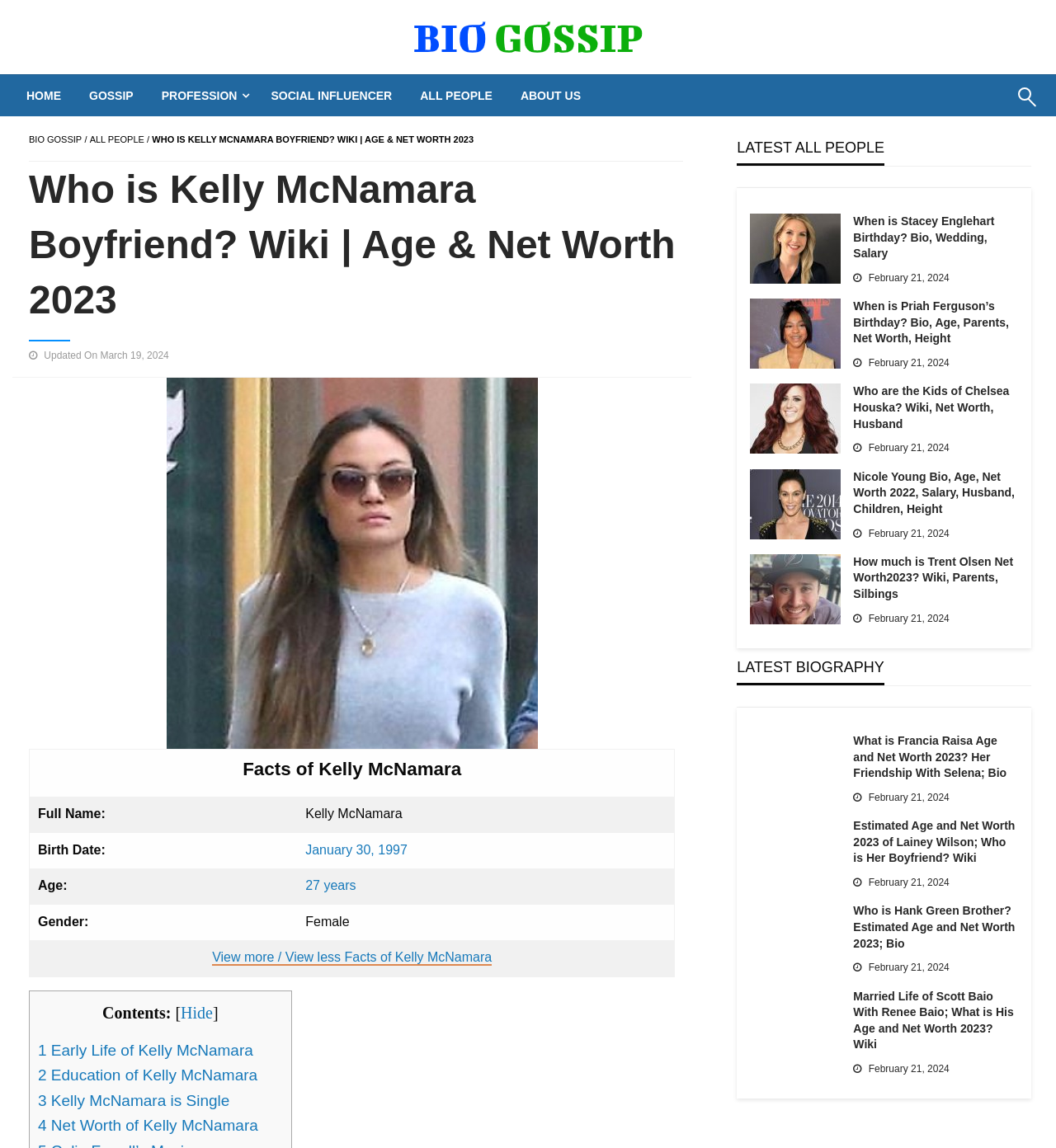Please specify the bounding box coordinates of the clickable region to carry out the following instruction: "Read about Stacey Englehart's birthday". The coordinates should be four float numbers between 0 and 1, in the format [left, top, right, bottom].

[0.71, 0.186, 0.796, 0.247]